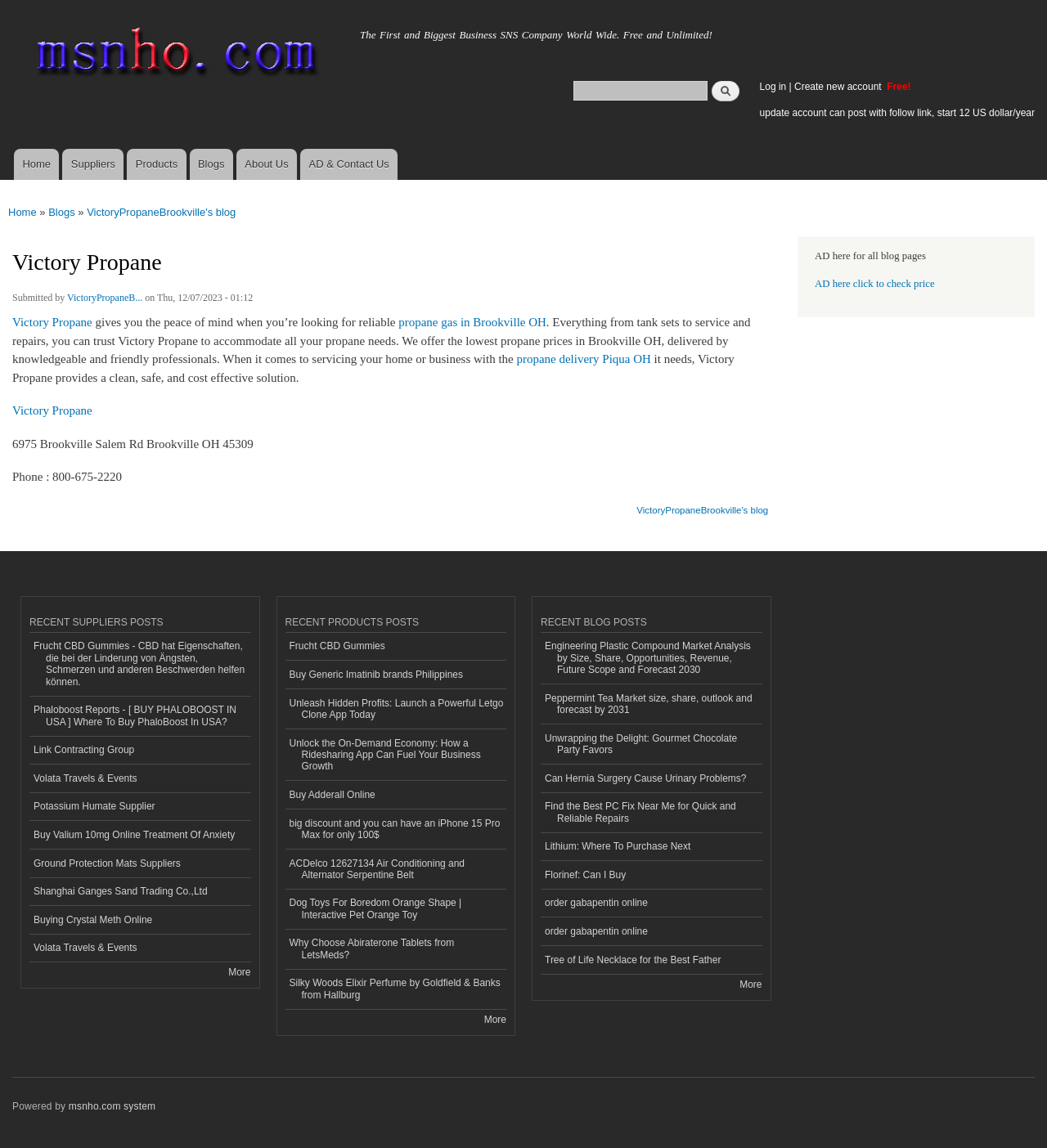Find the bounding box coordinates for the area that must be clicked to perform this action: "Leave a comment".

None